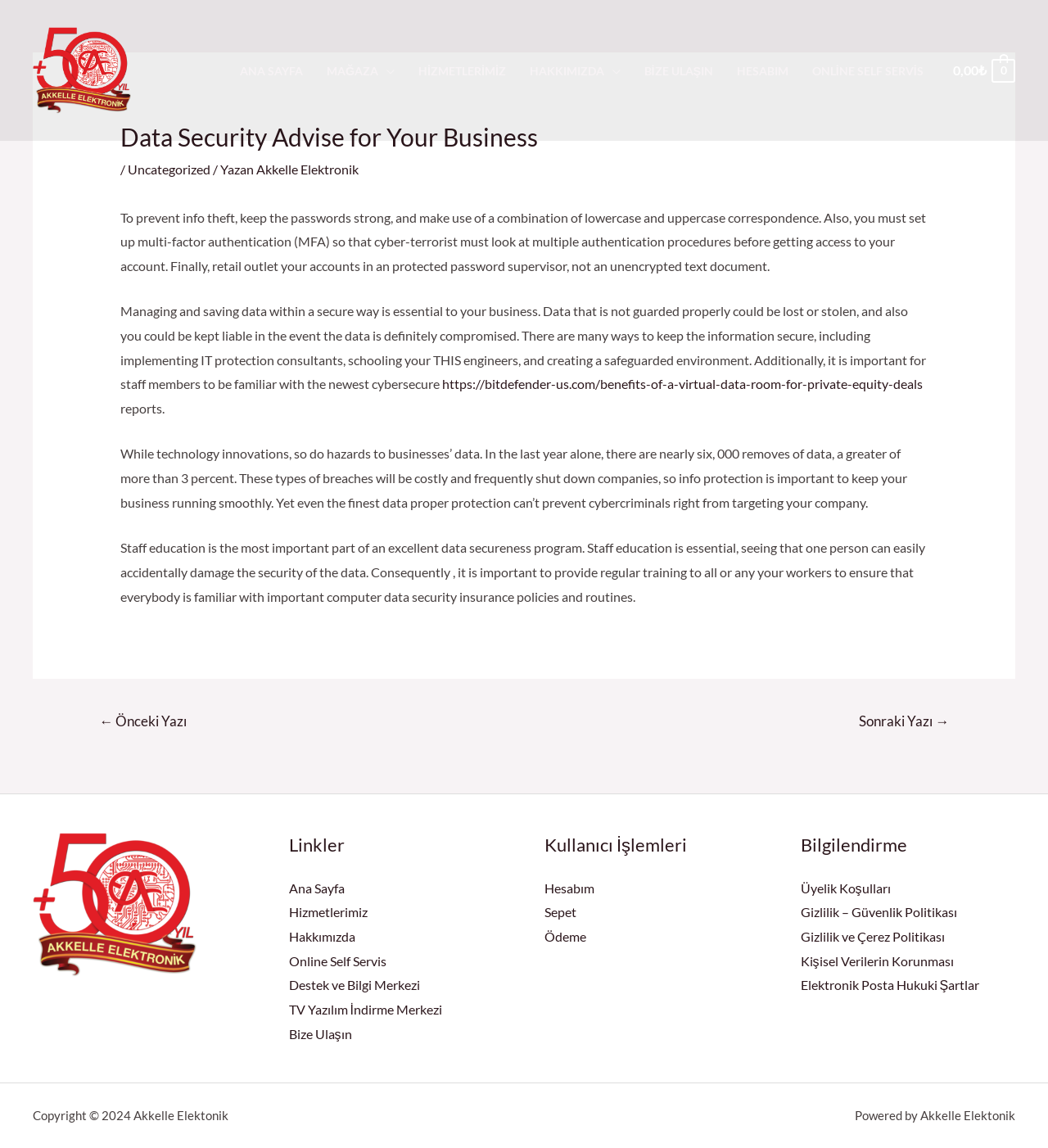What is the purpose of multi-factor authentication?
Using the picture, provide a one-word or short phrase answer.

to prevent cyber-terrorist